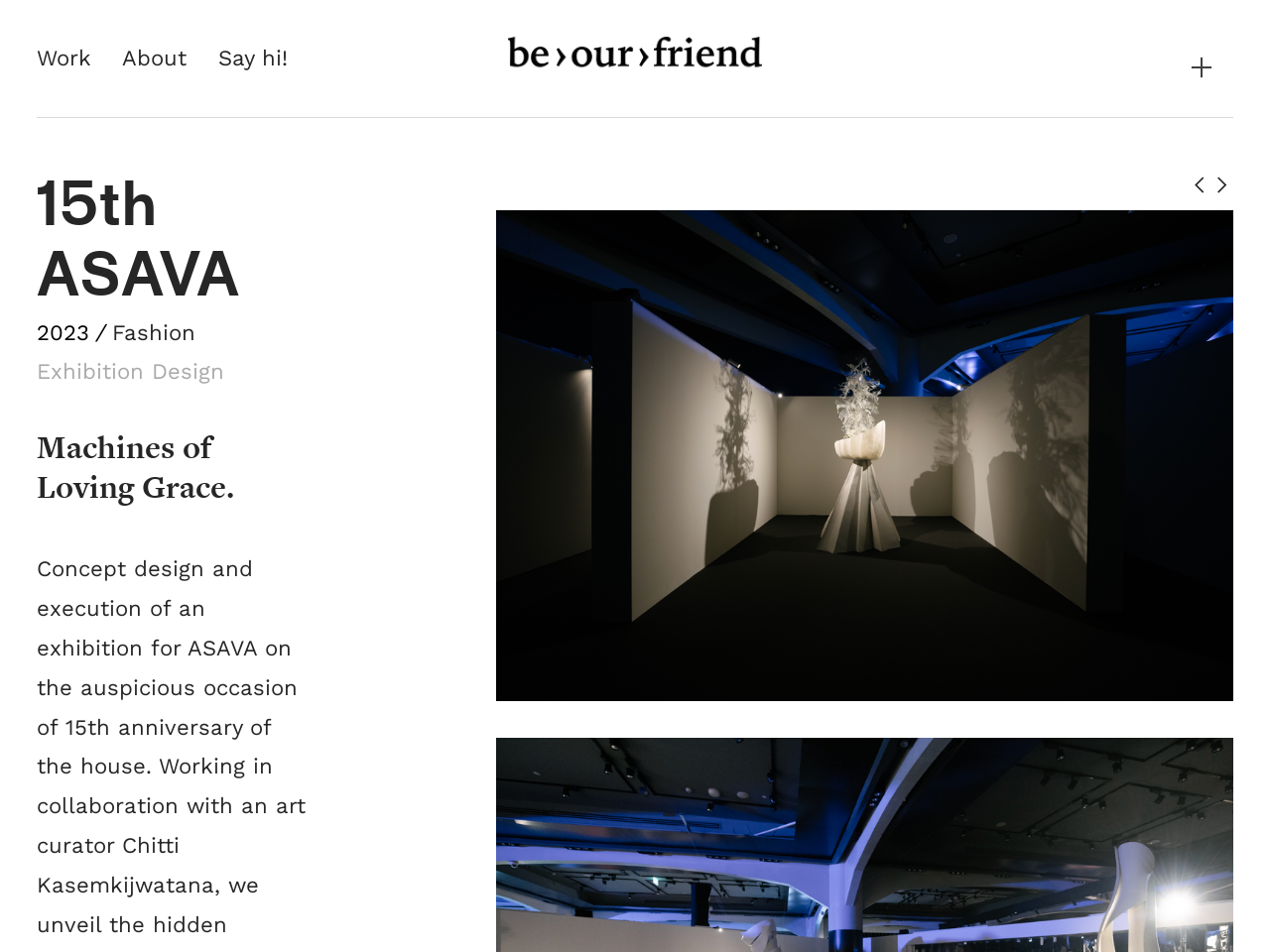Carefully examine the image and provide an in-depth answer to the question: What is the year of the exhibition?

The year of the exhibition can be found on the webpage, which is '2023'.